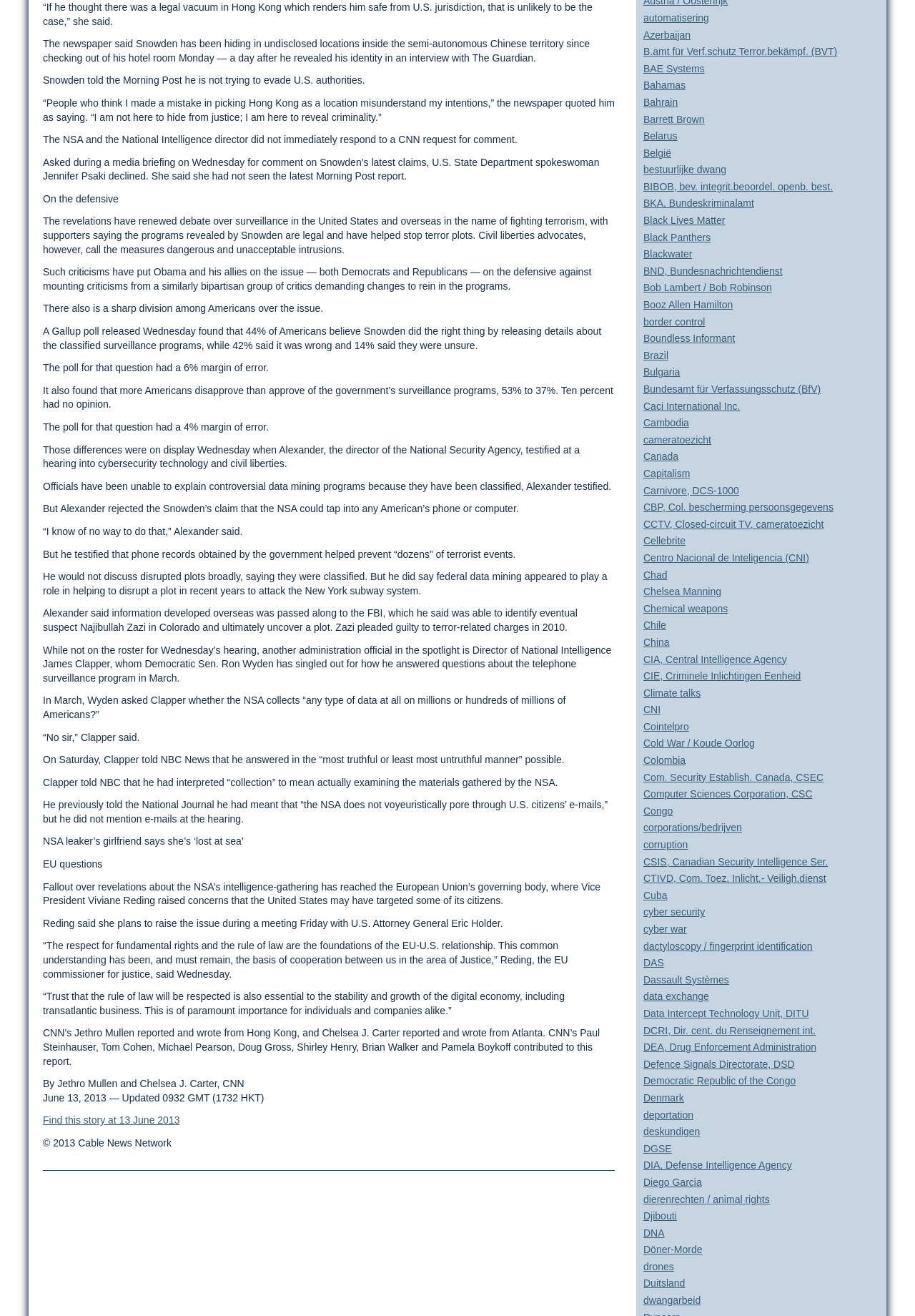Determine the bounding box coordinates for the area that needs to be clicked to fulfill this task: "Click on the link 'Black Lives Matter'". The coordinates must be given as four float numbers between 0 and 1, i.e., [left, top, right, bottom].

[0.703, 0.163, 0.792, 0.172]